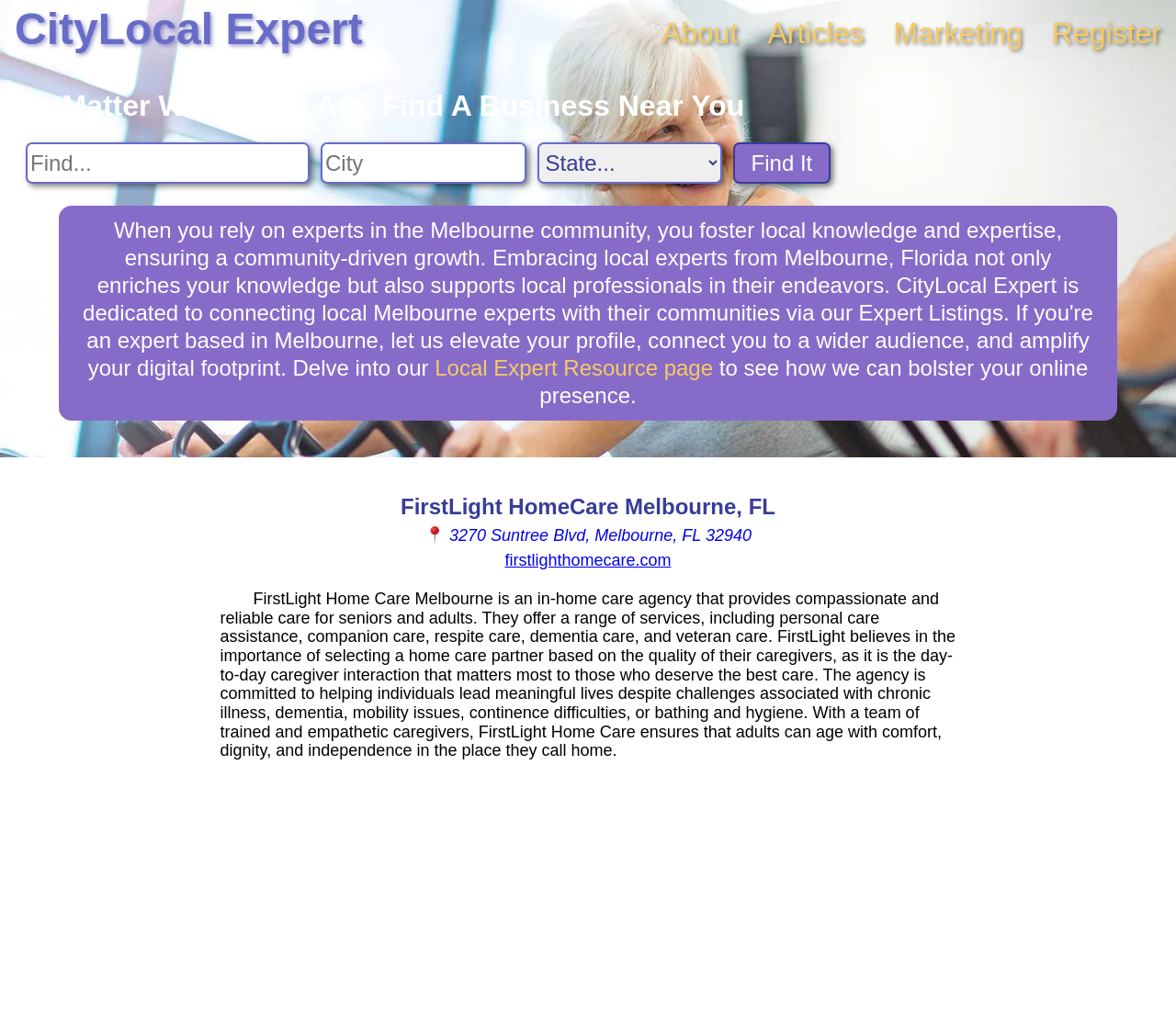Find and specify the bounding box coordinates that correspond to the clickable region for the instruction: "Search for a business".

[0.012, 0.067, 0.988, 0.177]